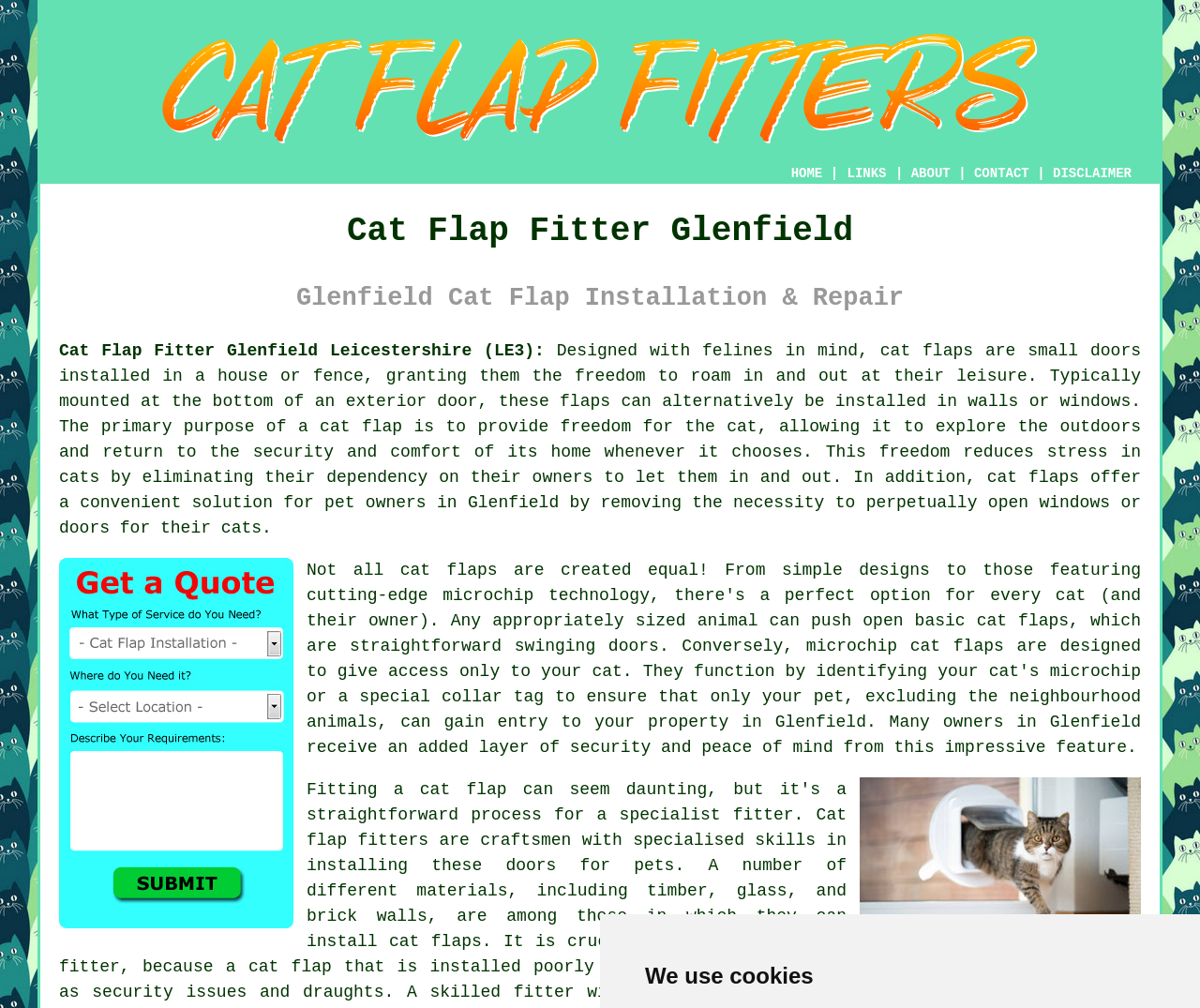Please answer the following query using a single word or phrase: 
Where can cat flaps be installed?

House, fence, walls, or windows